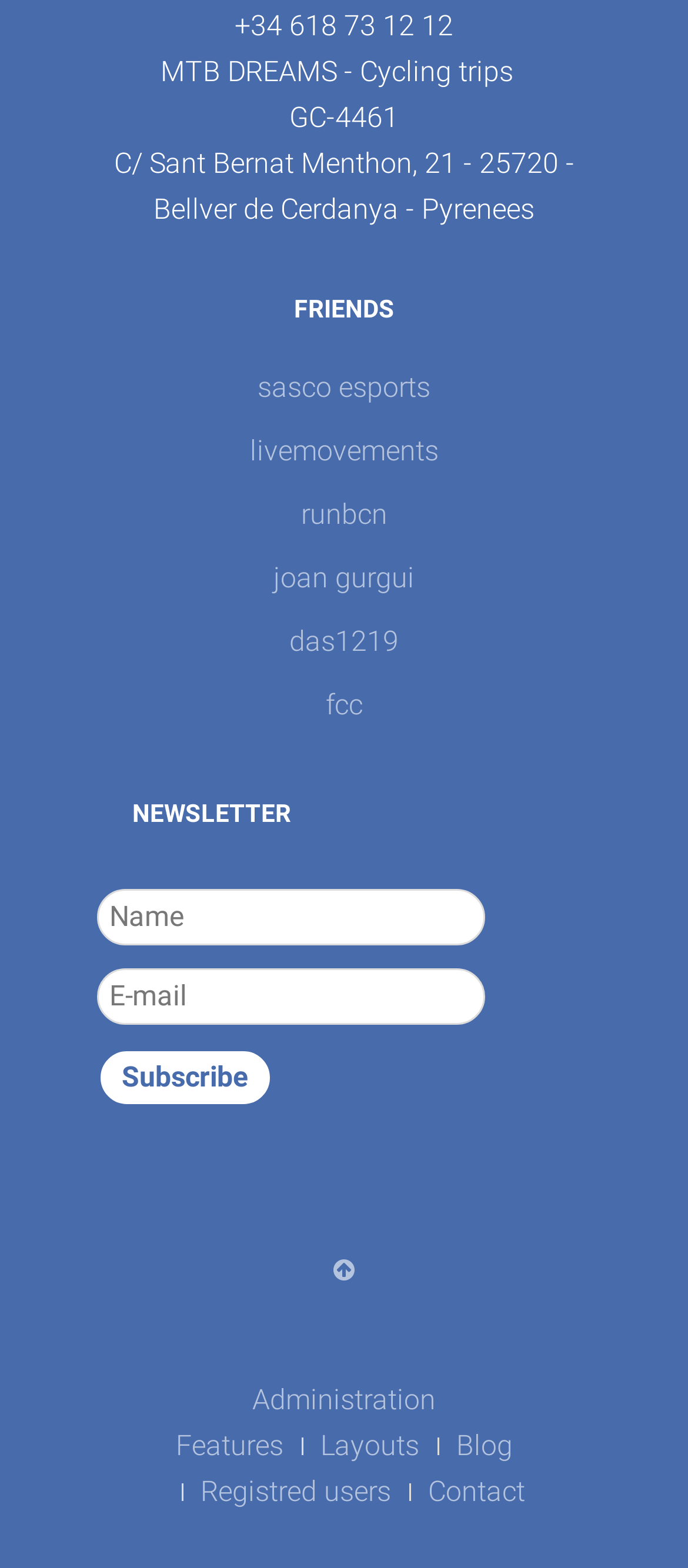Based on the element description, predict the bounding box coordinates (top-left x, top-left y, bottom-right x, bottom-right y) for the UI element in the screenshot: fcc

[0.141, 0.43, 0.859, 0.47]